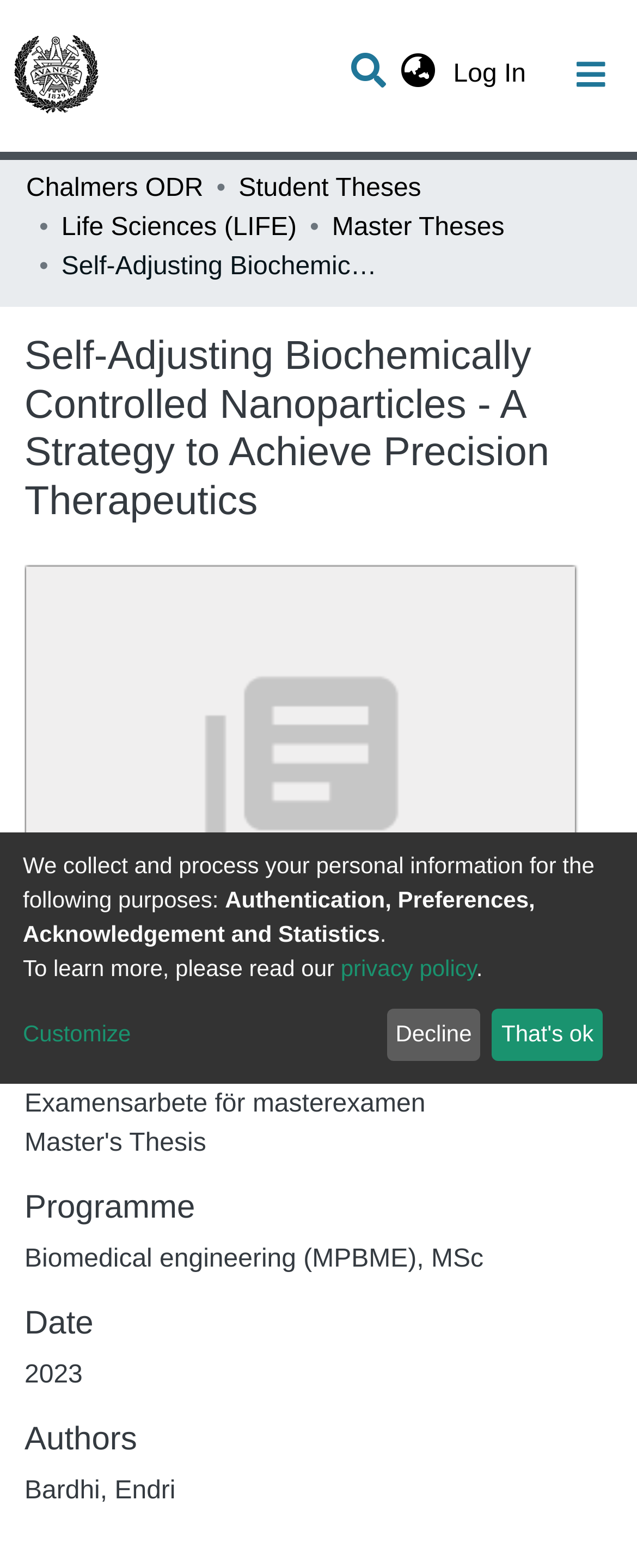Find the bounding box coordinates of the element to click in order to complete the given instruction: "View repository logo."

[0.021, 0.022, 0.156, 0.074]